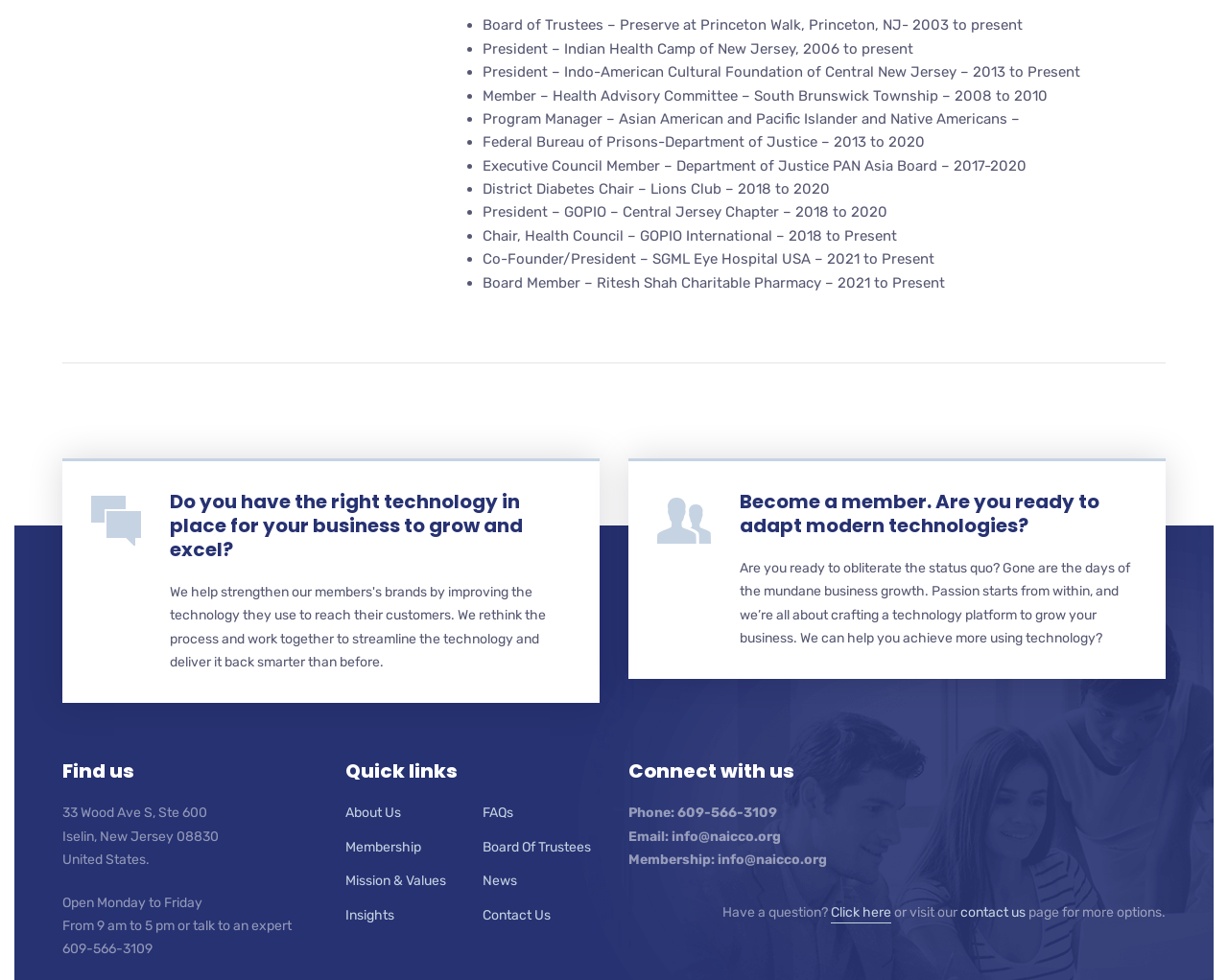What is the address of the organization?
Please ensure your answer is as detailed and informative as possible.

I found the address by looking at the 'Find us' section of the webpage, which contains the address '33 Wood Ave S, Ste 600, Iselin, New Jersey 08830'.